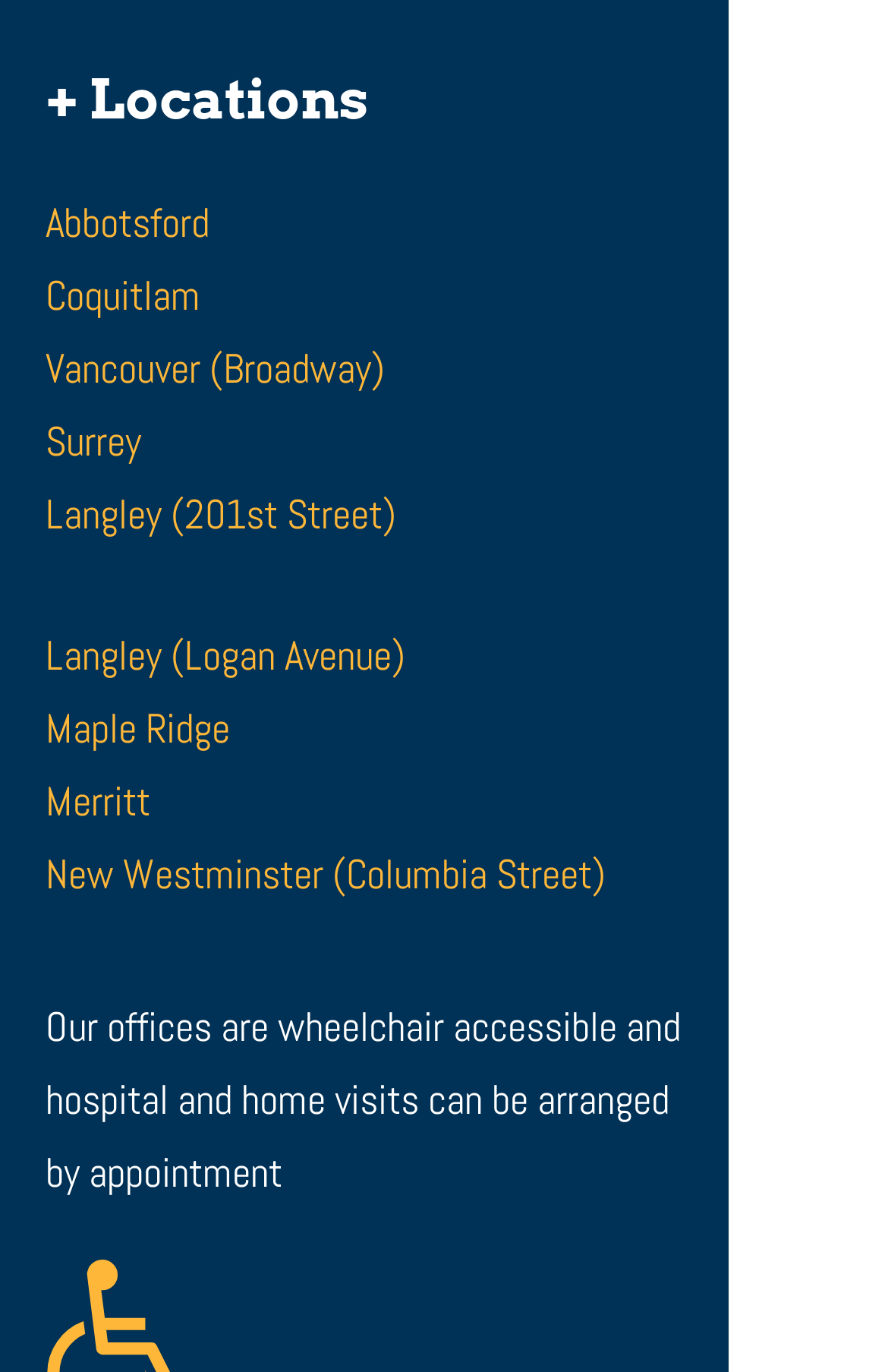Indicate the bounding box coordinates of the element that needs to be clicked to satisfy the following instruction: "Visit Vancouver Broadway location". The coordinates should be four float numbers between 0 and 1, i.e., [left, top, right, bottom].

[0.051, 0.266, 0.433, 0.285]